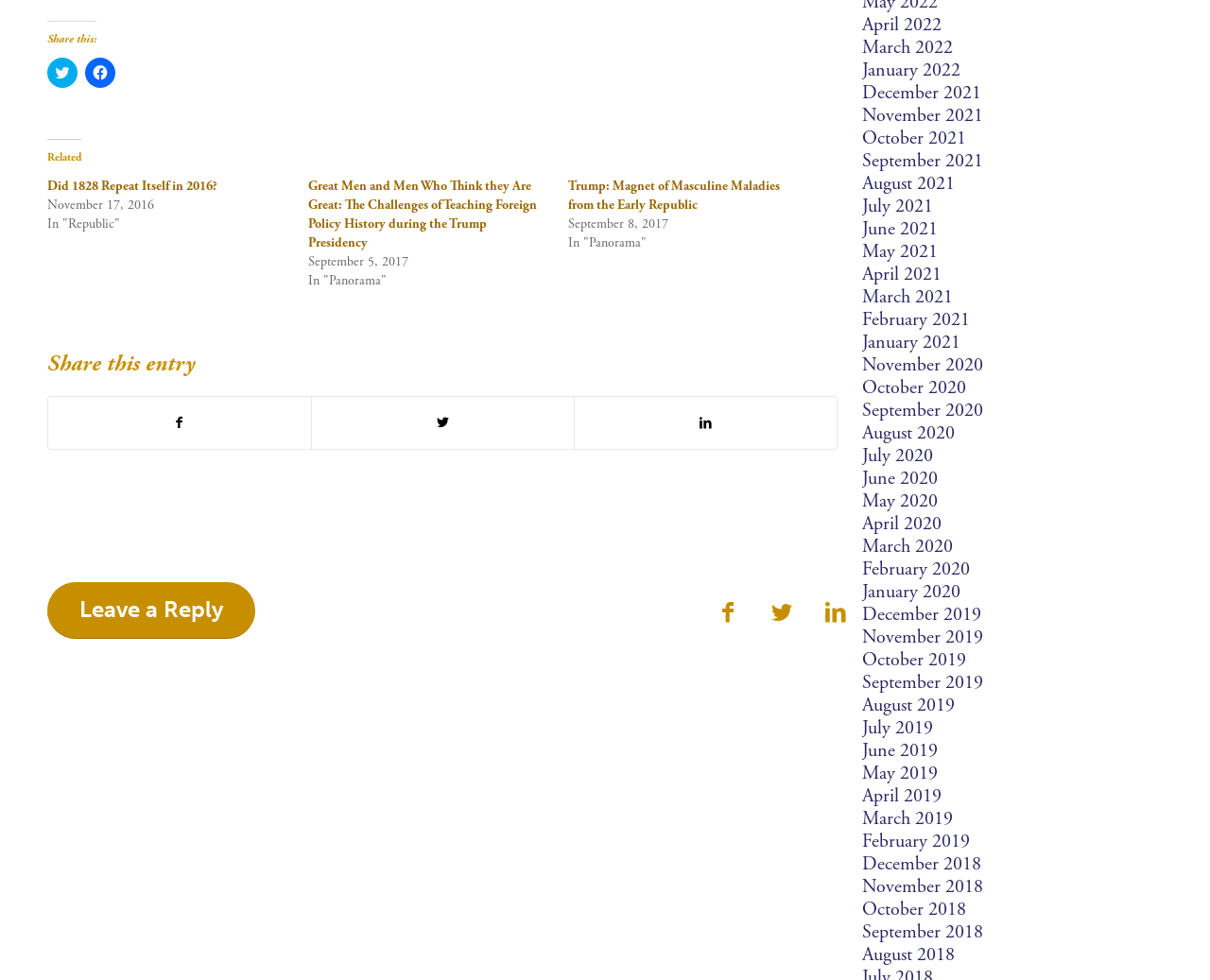Please identify the coordinates of the bounding box that should be clicked to fulfill this instruction: "View related article 'Did 1828 Repeat Itself in 2016?'".

[0.039, 0.181, 0.18, 0.198]